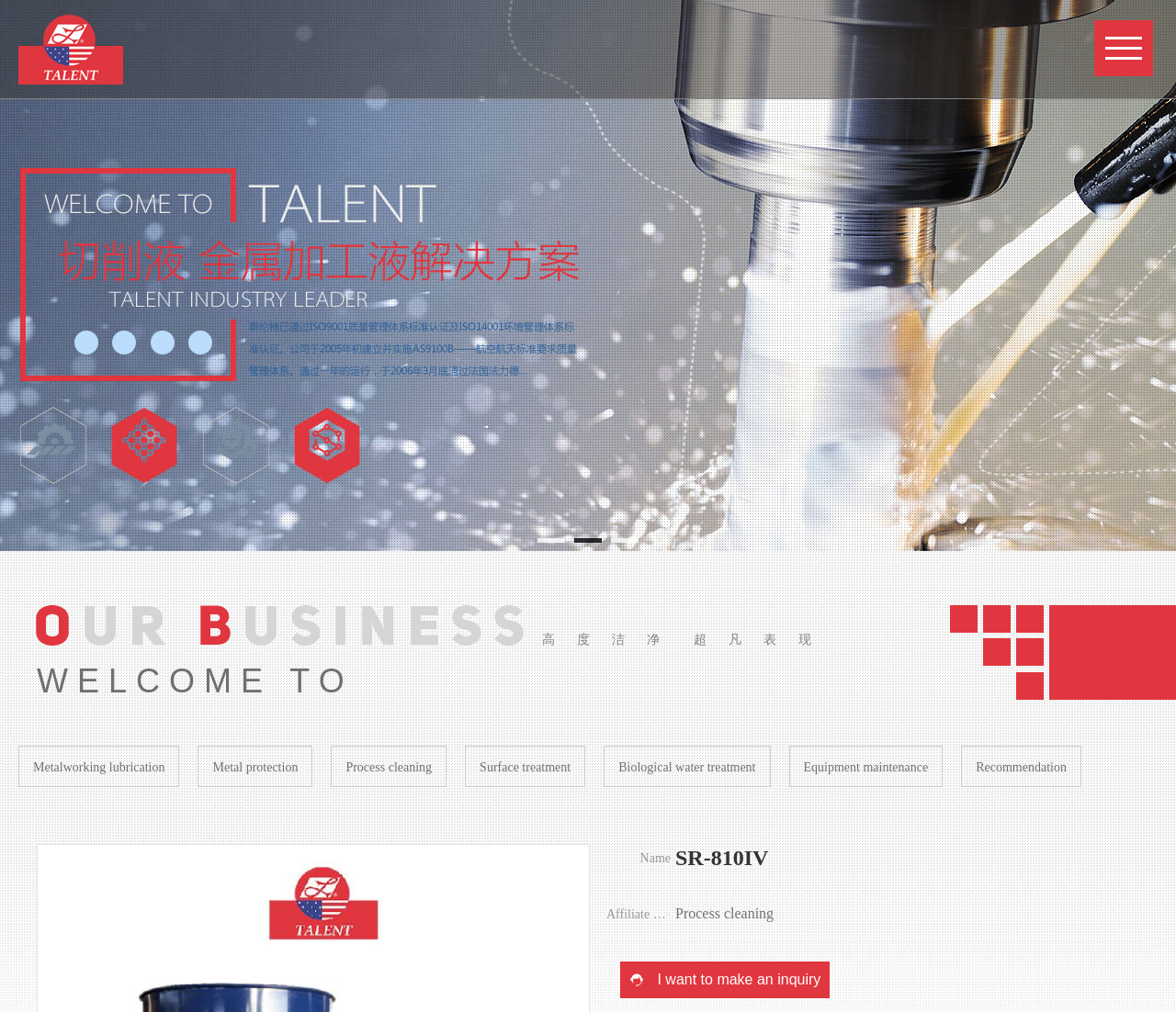Indicate the bounding box coordinates of the element that must be clicked to execute the instruction: "Visit the TALENT homepage". The coordinates should be given as four float numbers between 0 and 1, i.e., [left, top, right, bottom].

[0.016, 0.015, 0.105, 0.083]